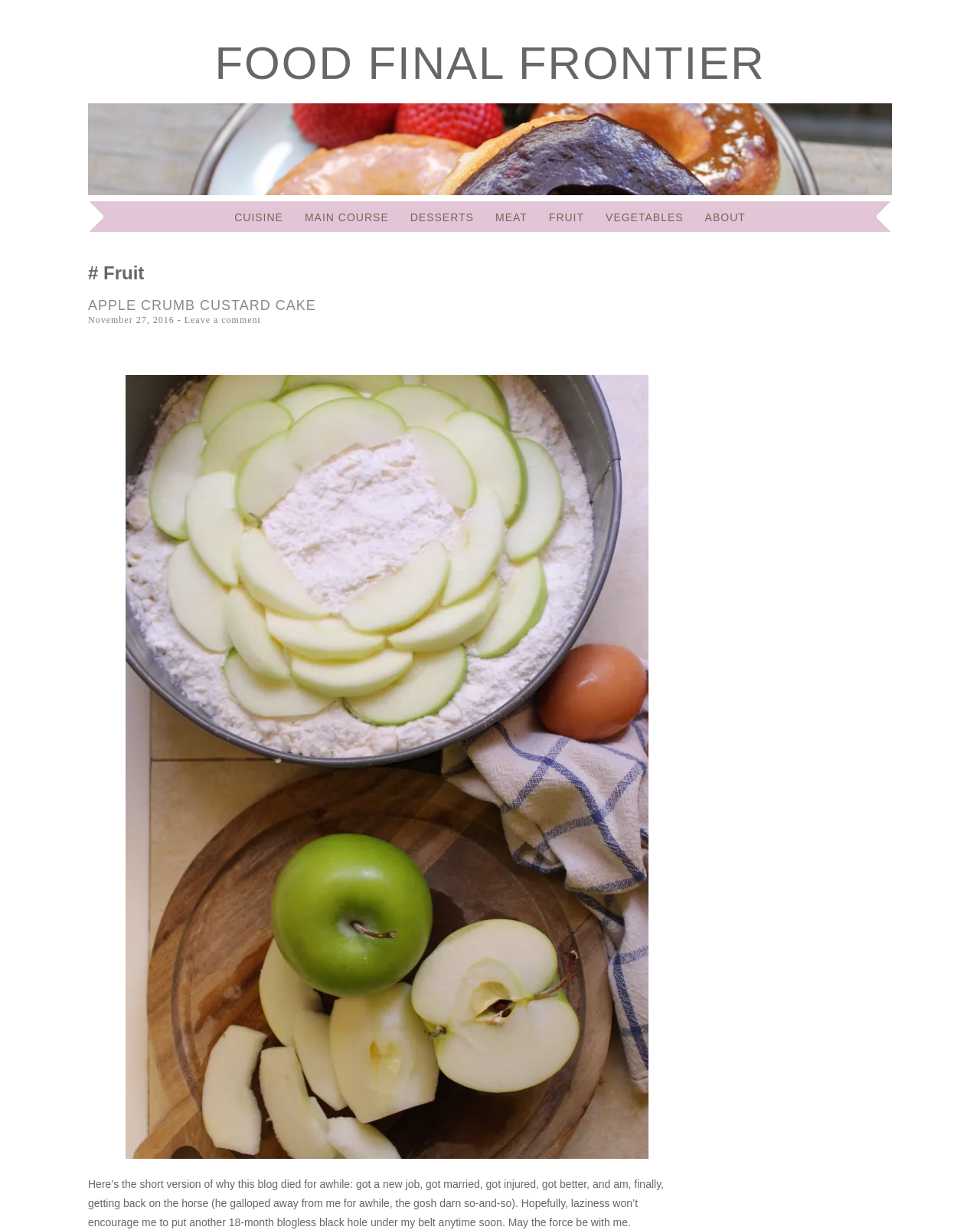Determine the bounding box coordinates for the area that needs to be clicked to fulfill this task: "Search for something". The coordinates must be given as four float numbers between 0 and 1, i.e., [left, top, right, bottom].

None